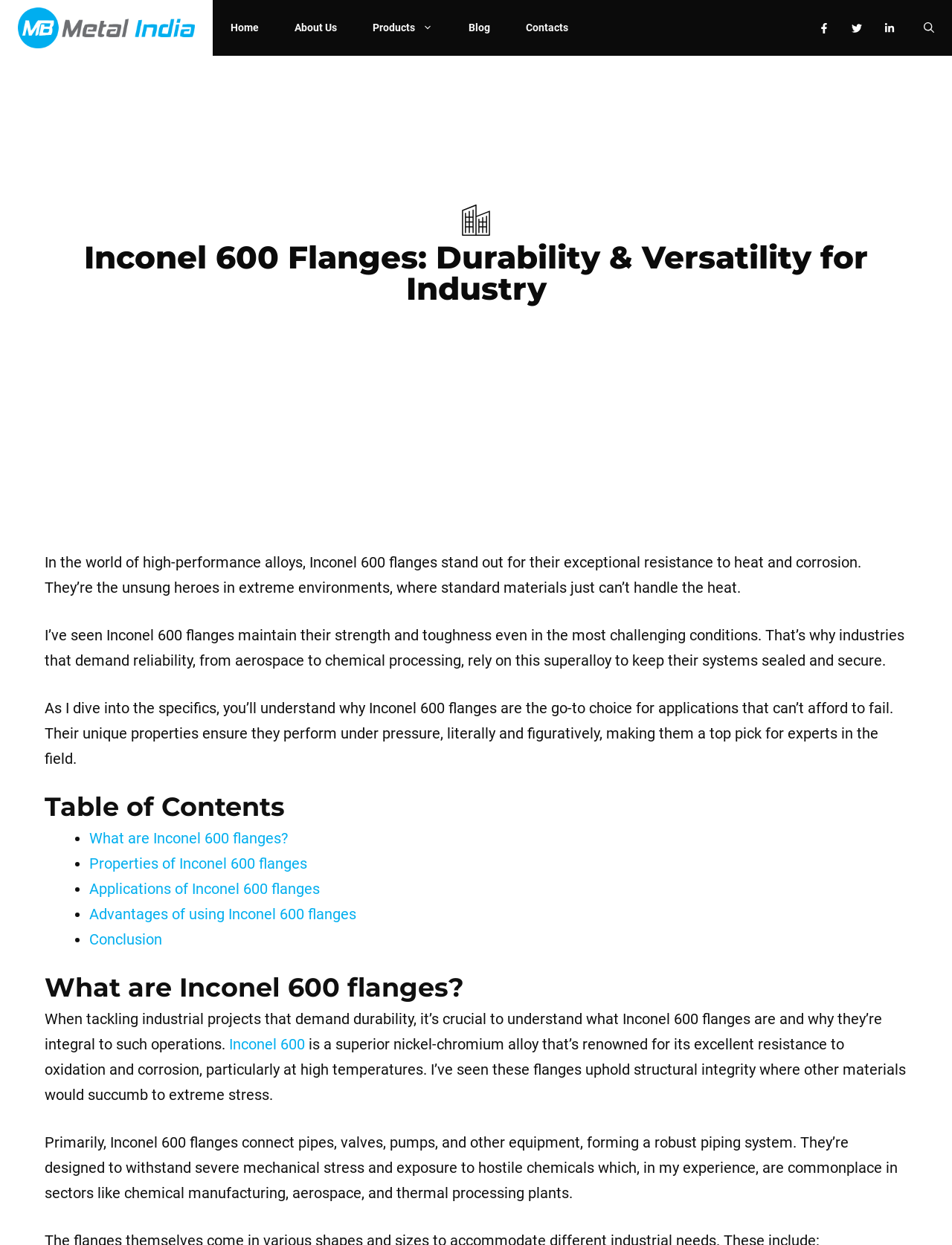Using the description: "aria-label="Open Search Bar"", determine the UI element's bounding box coordinates. Ensure the coordinates are in the format of four float numbers between 0 and 1, i.e., [left, top, right, bottom].

[0.952, 0.0, 1.0, 0.045]